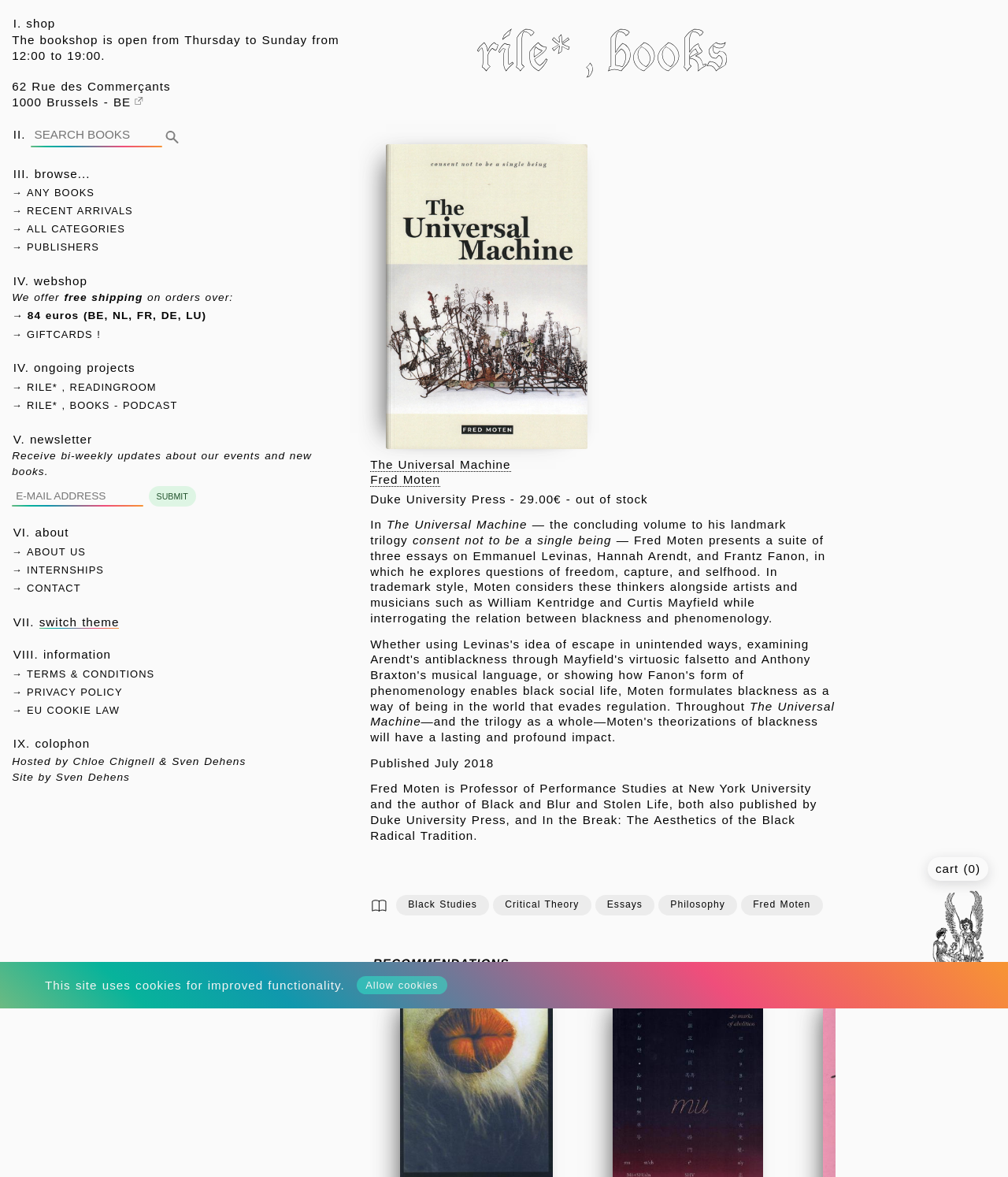Please identify the bounding box coordinates of the clickable region that I should interact with to perform the following instruction: "Log in or sign up". The coordinates should be expressed as four float numbers between 0 and 1, i.e., [left, top, right, bottom].

None